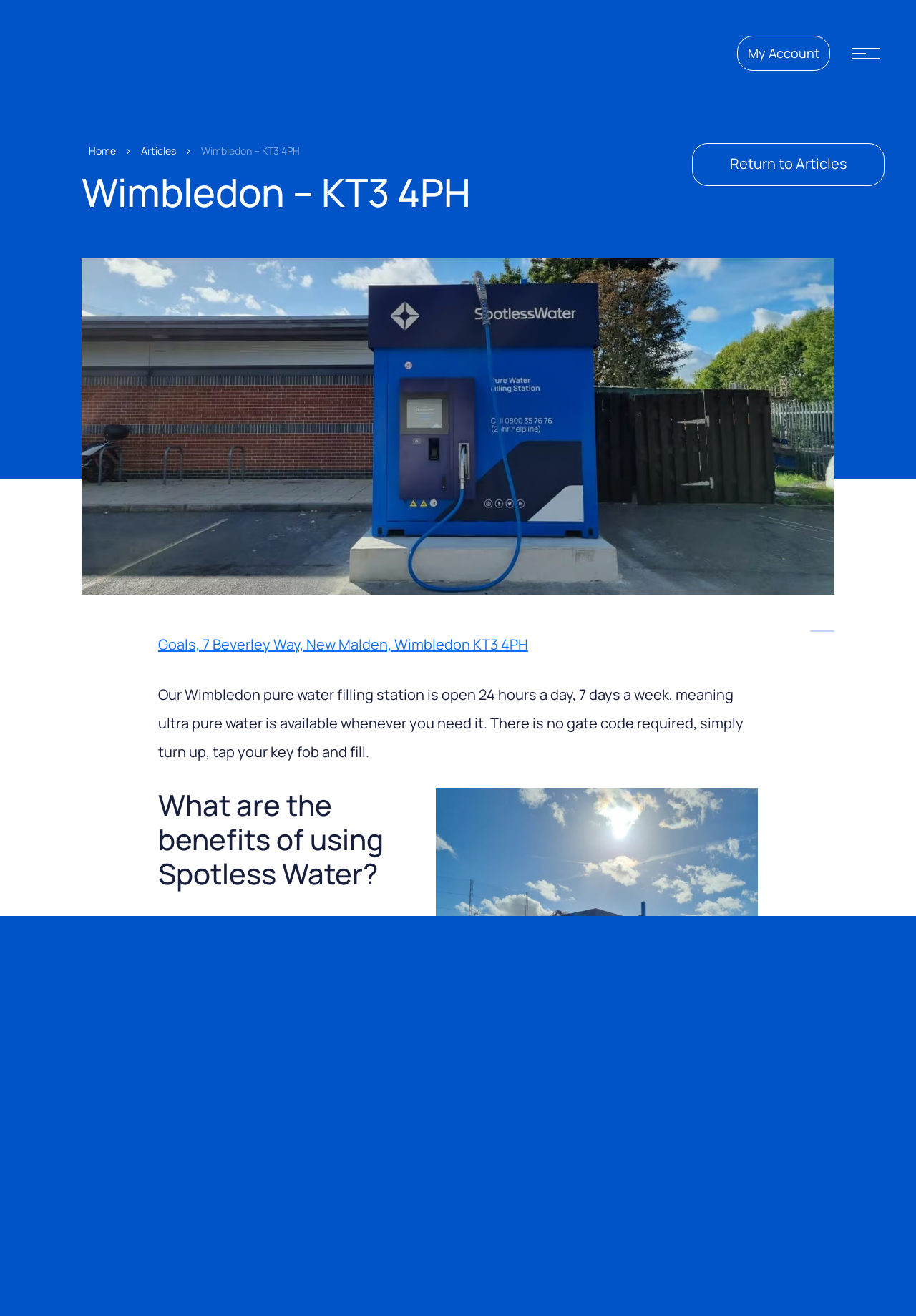Please determine the bounding box coordinates of the element to click in order to execute the following instruction: "Click on My Account". The coordinates should be four float numbers between 0 and 1, specified as [left, top, right, bottom].

[0.805, 0.027, 0.906, 0.054]